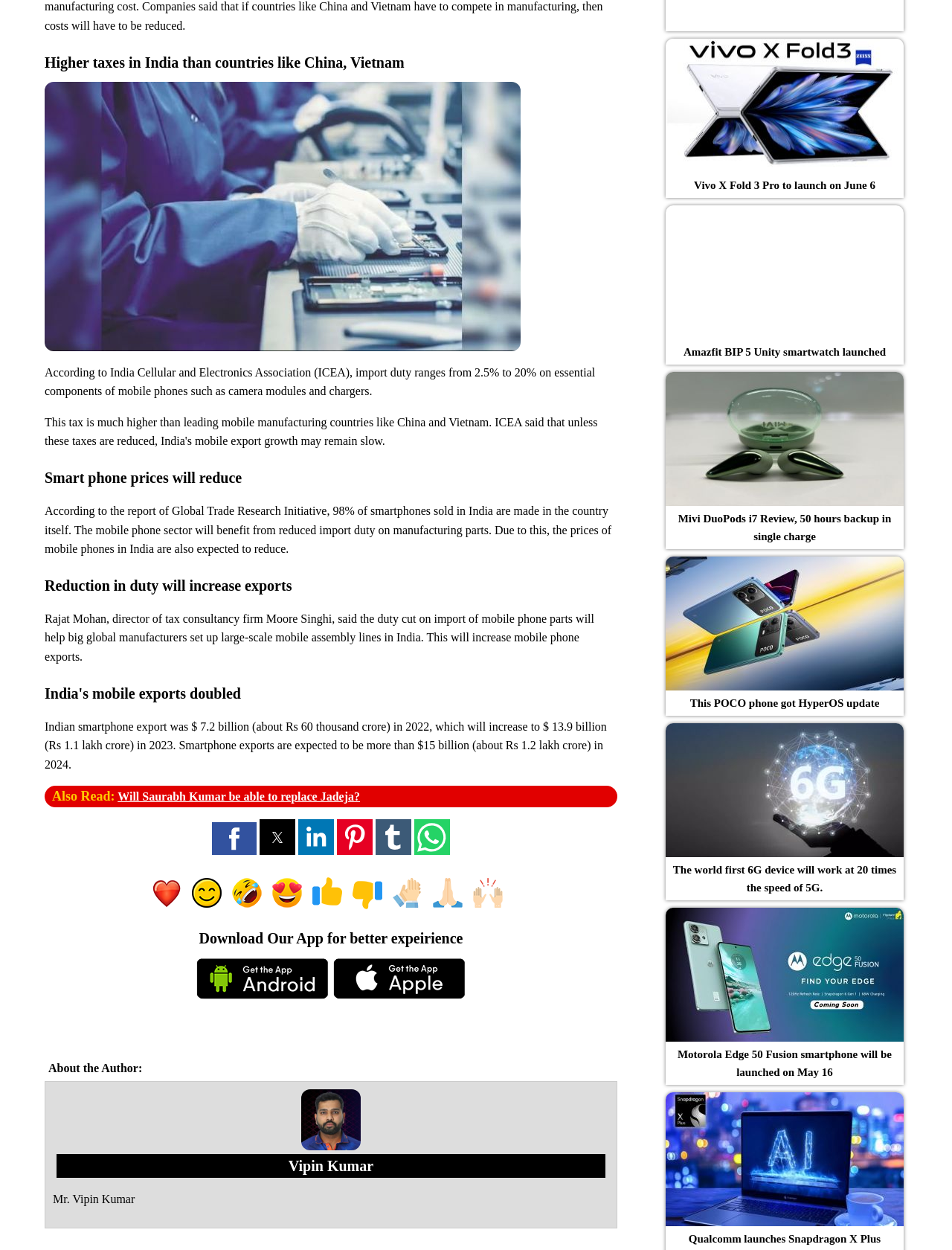Locate the bounding box coordinates of the clickable area needed to fulfill the instruction: "Read more about Vivo X Fold 3 Pro".

[0.699, 0.031, 0.949, 0.155]